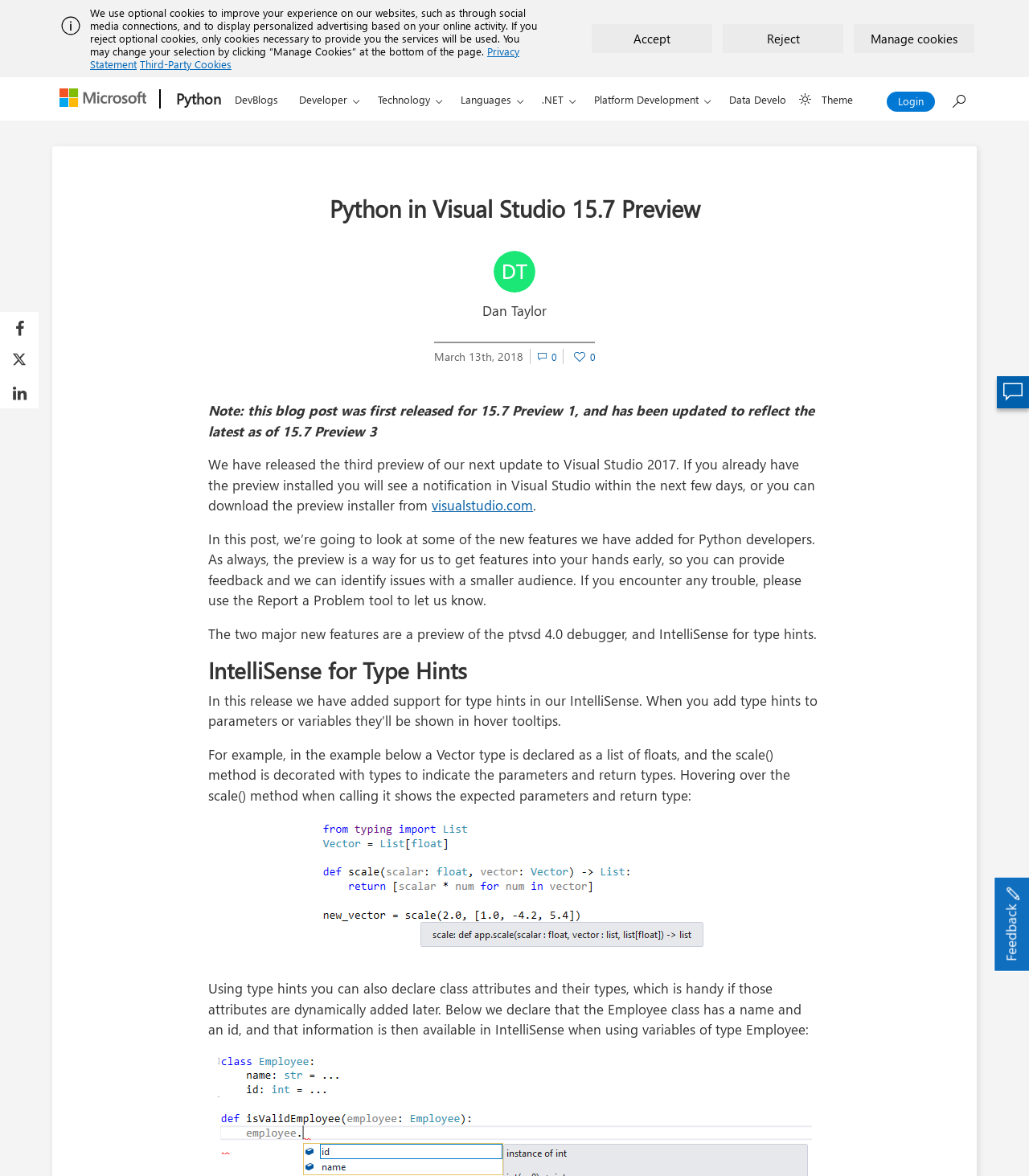Based on the image, give a detailed response to the question: What is the date of the blog post?

The date of the blog post is mentioned in the text 'March 13th, 2018' which is located below the main heading 'Python in Visual Studio 15.7 Preview'.